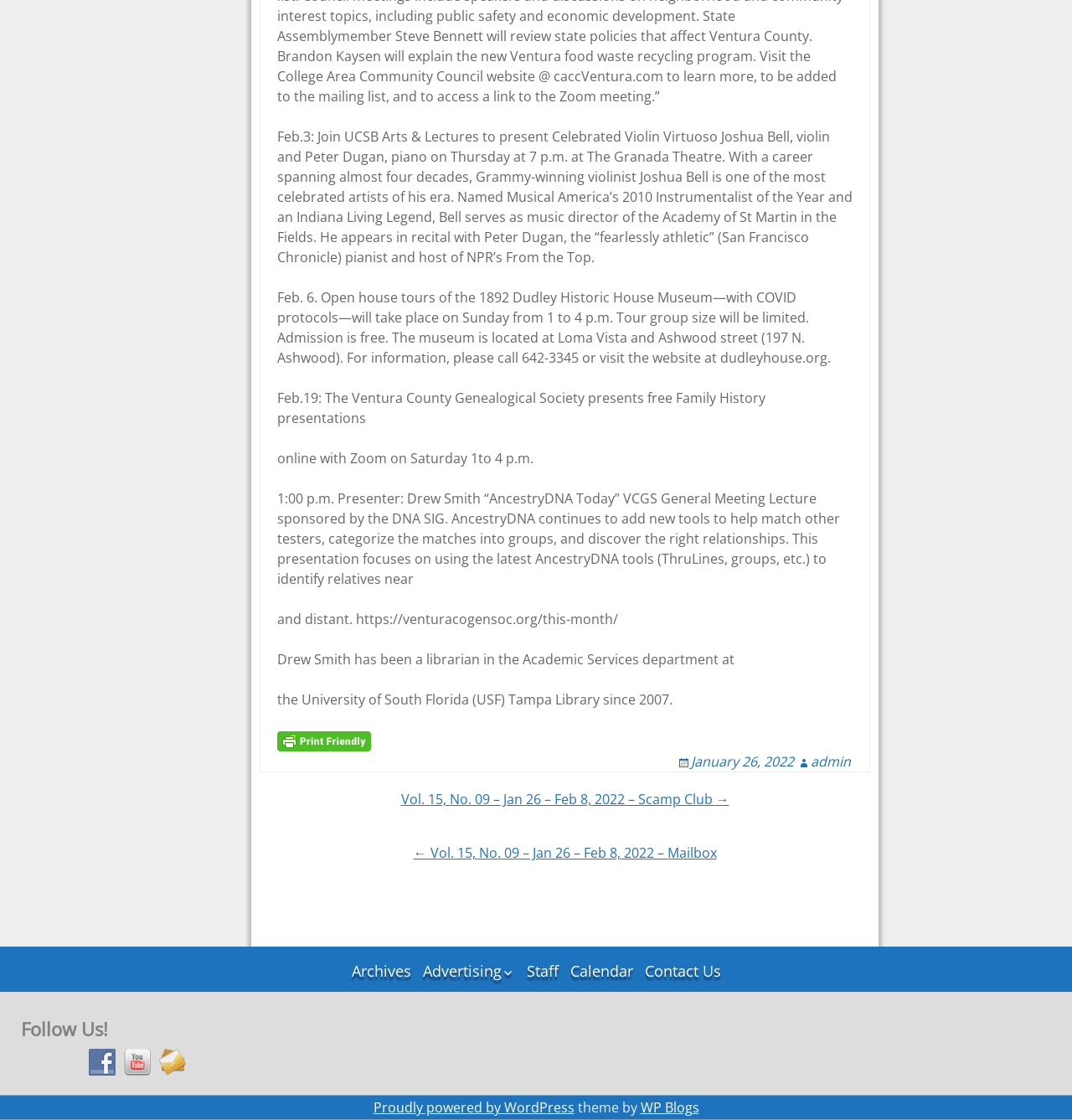Determine the bounding box coordinates of the UI element described below. Use the format (top-left x, top-left y, bottom-right x, bottom-right y) with floating point numbers between 0 and 1: WP Blogs

[0.597, 0.981, 0.652, 0.997]